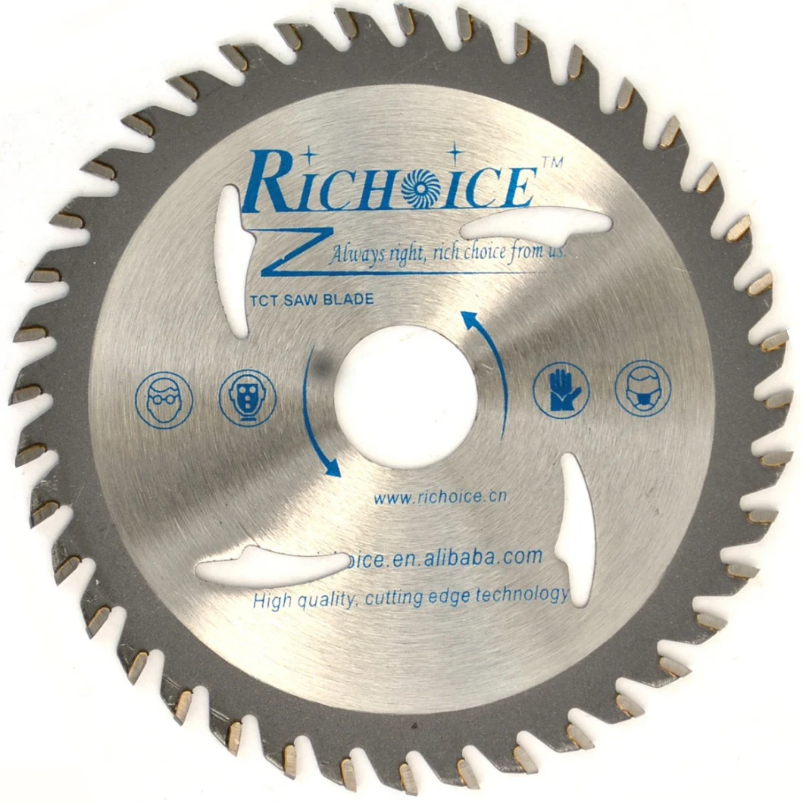Refer to the screenshot and give an in-depth answer to this question: What type of projects is this tool ideal for?

The circular saw blade is suitable for both professional and DIY enthusiasts, offering precision and durability, making it an ideal tool for various woodworking projects that require efficient cutting of both hard and soft wood.